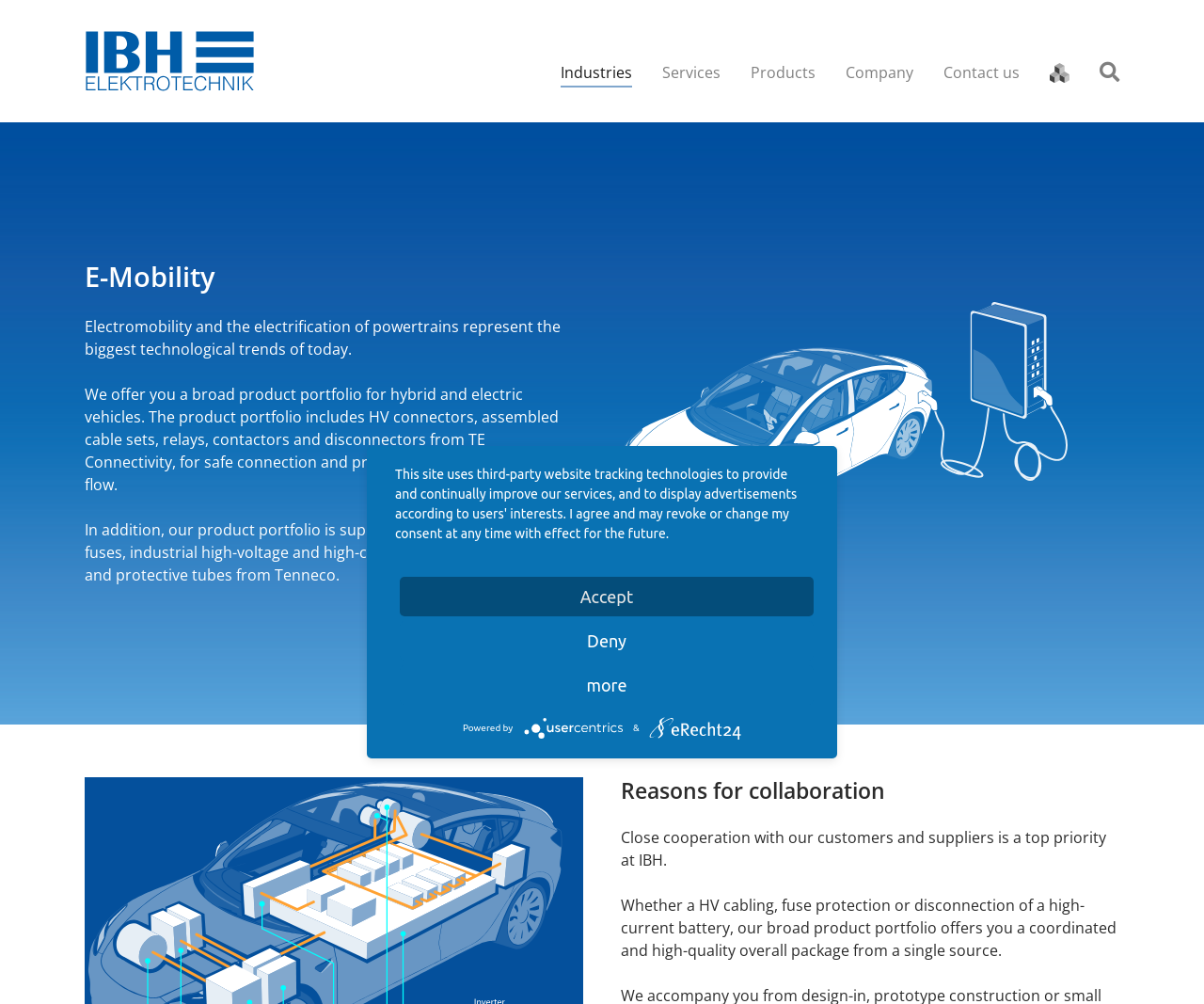Provide a thorough description of the webpage's content and layout.

The webpage is about E-Mobility and IBH Elektrotechnik GmbH. At the top left, there is a logo of IBH Elektrotechnik GmbH. Below the logo, there is a main navigation menu with links to "Industries", "Services", "Products", "Company", "Contact us", "Inventory", and "Search". 

The main content of the webpage is divided into two sections. The first section is about E-Mobility, which includes a heading "E-Mobility" and three paragraphs of text describing the company's product portfolio for hybrid and electric vehicles. 

The second section is about the reasons for collaboration, which includes a heading "Reasons for collaboration" and two paragraphs of text describing the importance of close cooperation with customers and suppliers.

At the bottom of the page, there is a dialog box with a message about the use of third-party website tracking technologies and options to accept, deny, or learn more about it. Below the dialog box, there is a footer section with a "Powered by" message and a logo of Usercentrics Consent Management Platform.